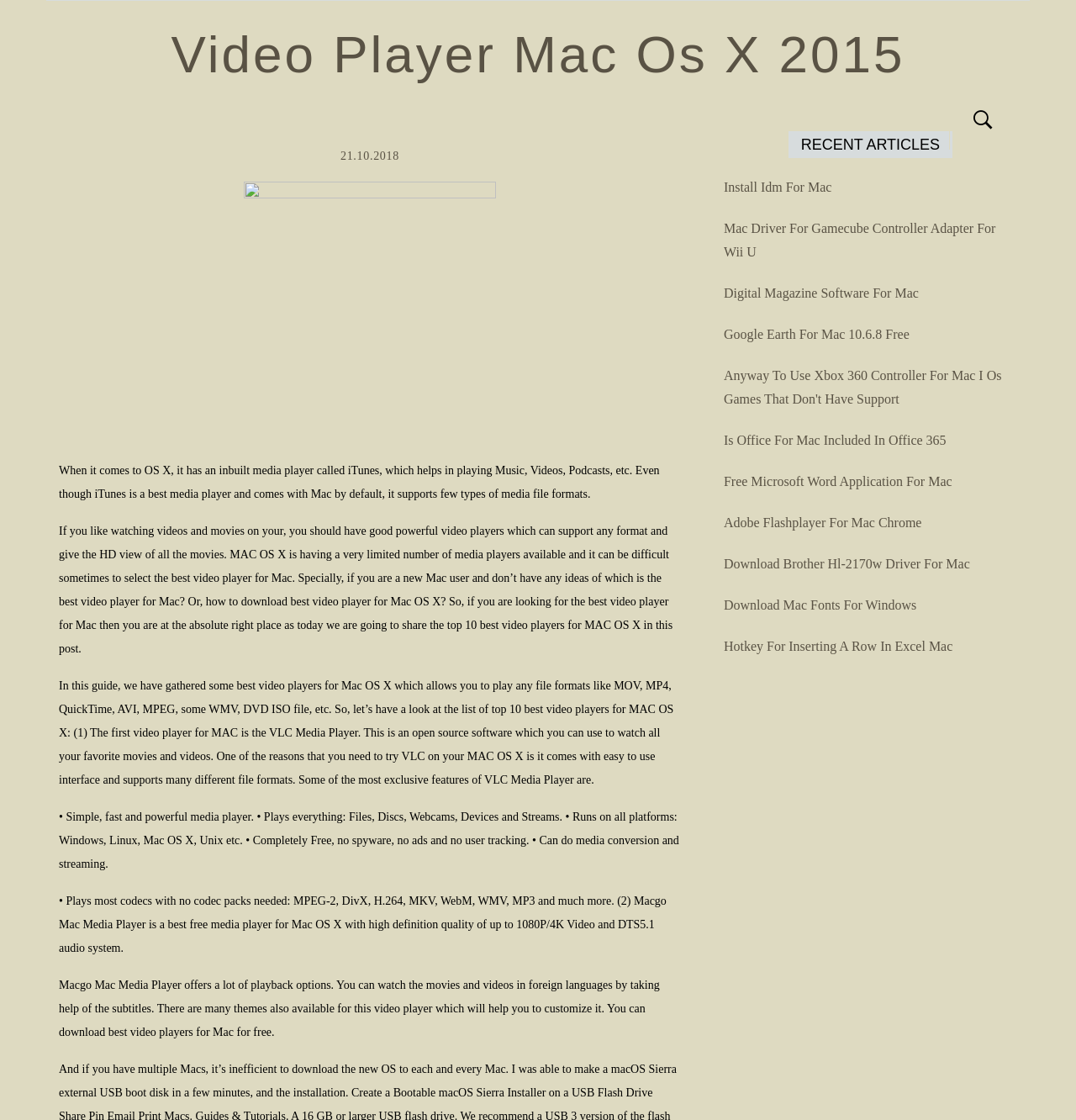Please indicate the bounding box coordinates for the clickable area to complete the following task: "View the post about using Xbox 360 controller for Mac". The coordinates should be specified as four float numbers between 0 and 1, i.e., [left, top, right, bottom].

[0.673, 0.329, 0.931, 0.362]